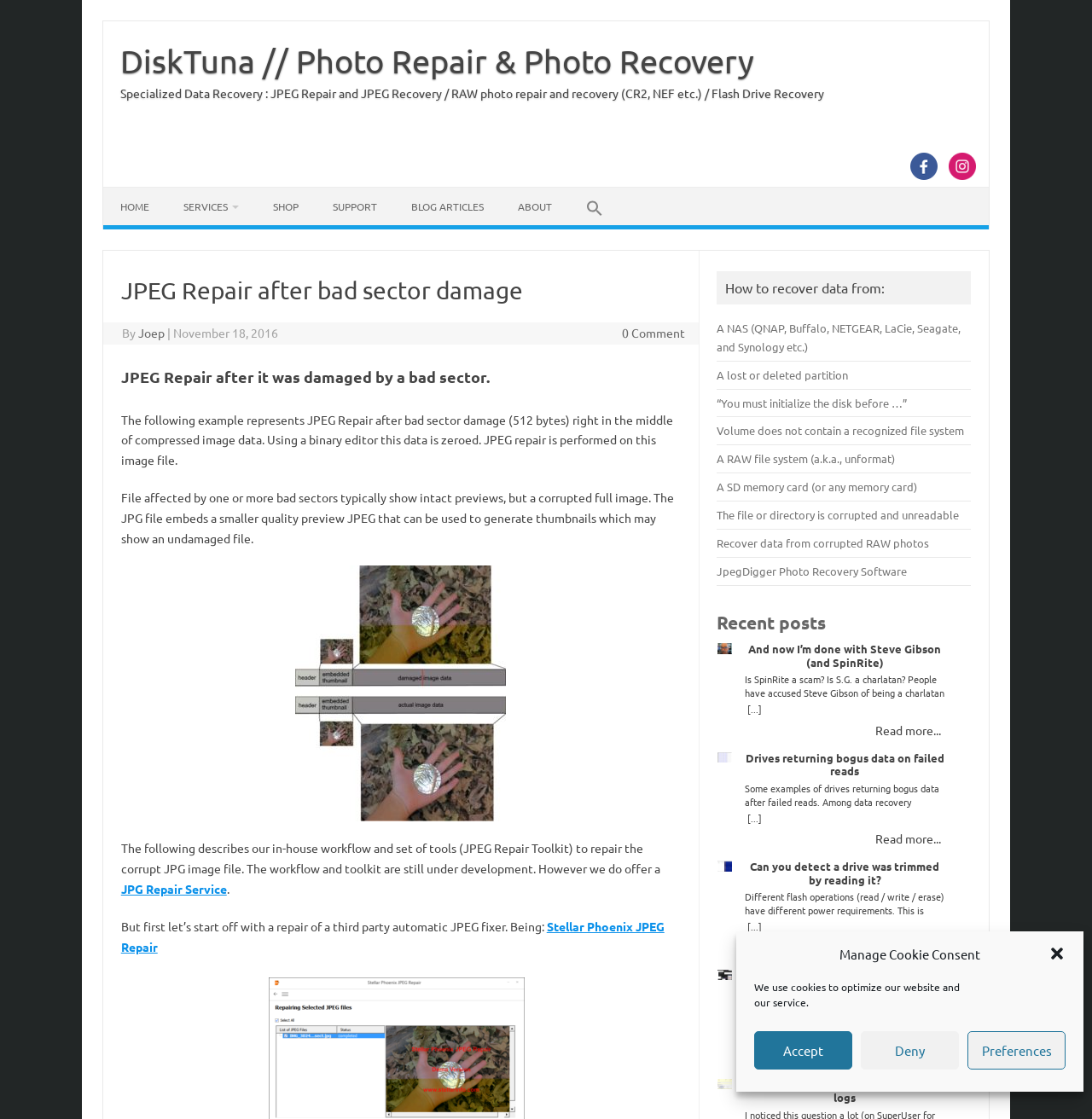Determine the bounding box coordinates for the area you should click to complete the following instruction: "Search for something".

[0.521, 0.168, 0.568, 0.201]